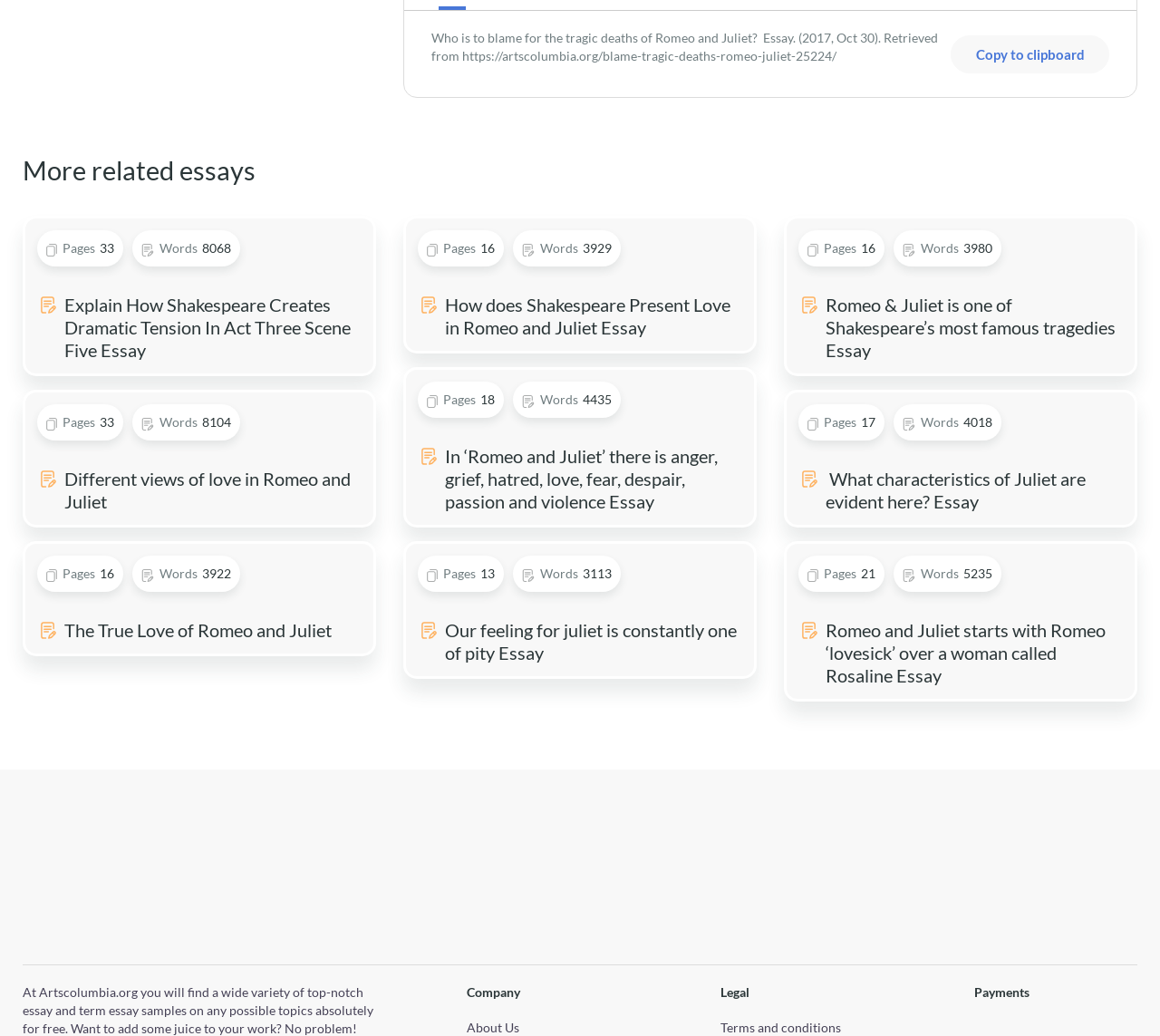Identify the bounding box coordinates of the section to be clicked to complete the task described by the following instruction: "View the essay about dramatic tension in Act Three Scene Five". The coordinates should be four float numbers between 0 and 1, formatted as [left, top, right, bottom].

[0.02, 0.196, 0.324, 0.351]